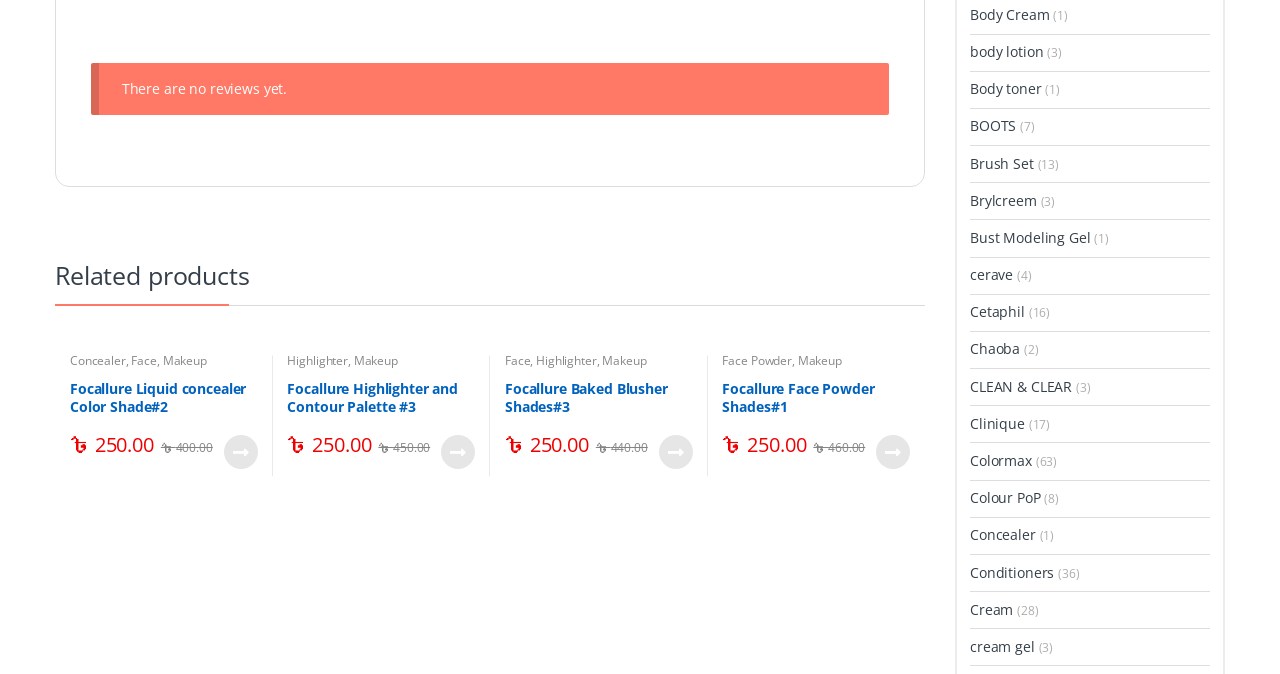Is there a review section on this page?
Provide a one-word or short-phrase answer based on the image.

No